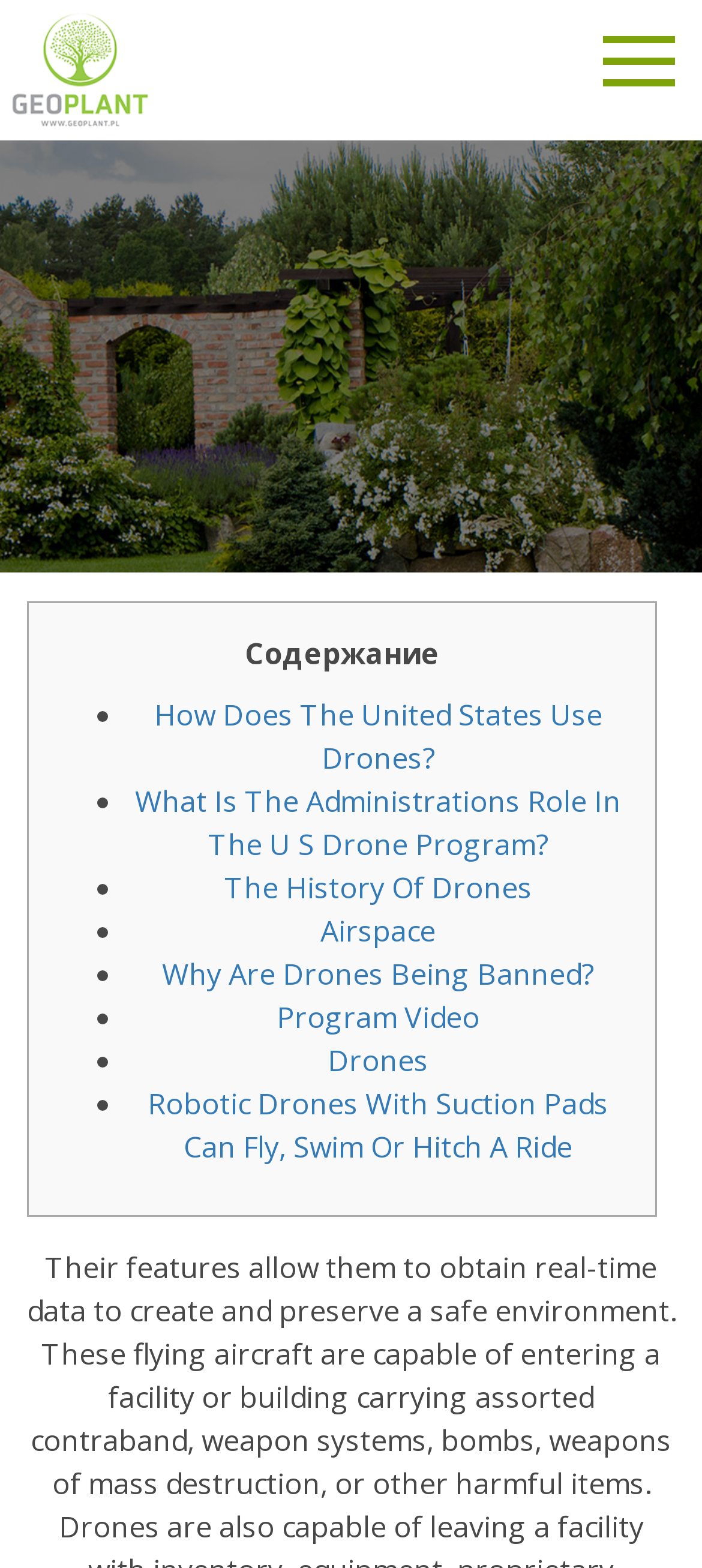Using the provided element description, identify the bounding box coordinates as (top-left x, top-left y, bottom-right x, bottom-right y). Ensure all values are between 0 and 1. Description: Projektowanie i zakładanie ogrodów

[0.154, 0.212, 0.815, 0.284]